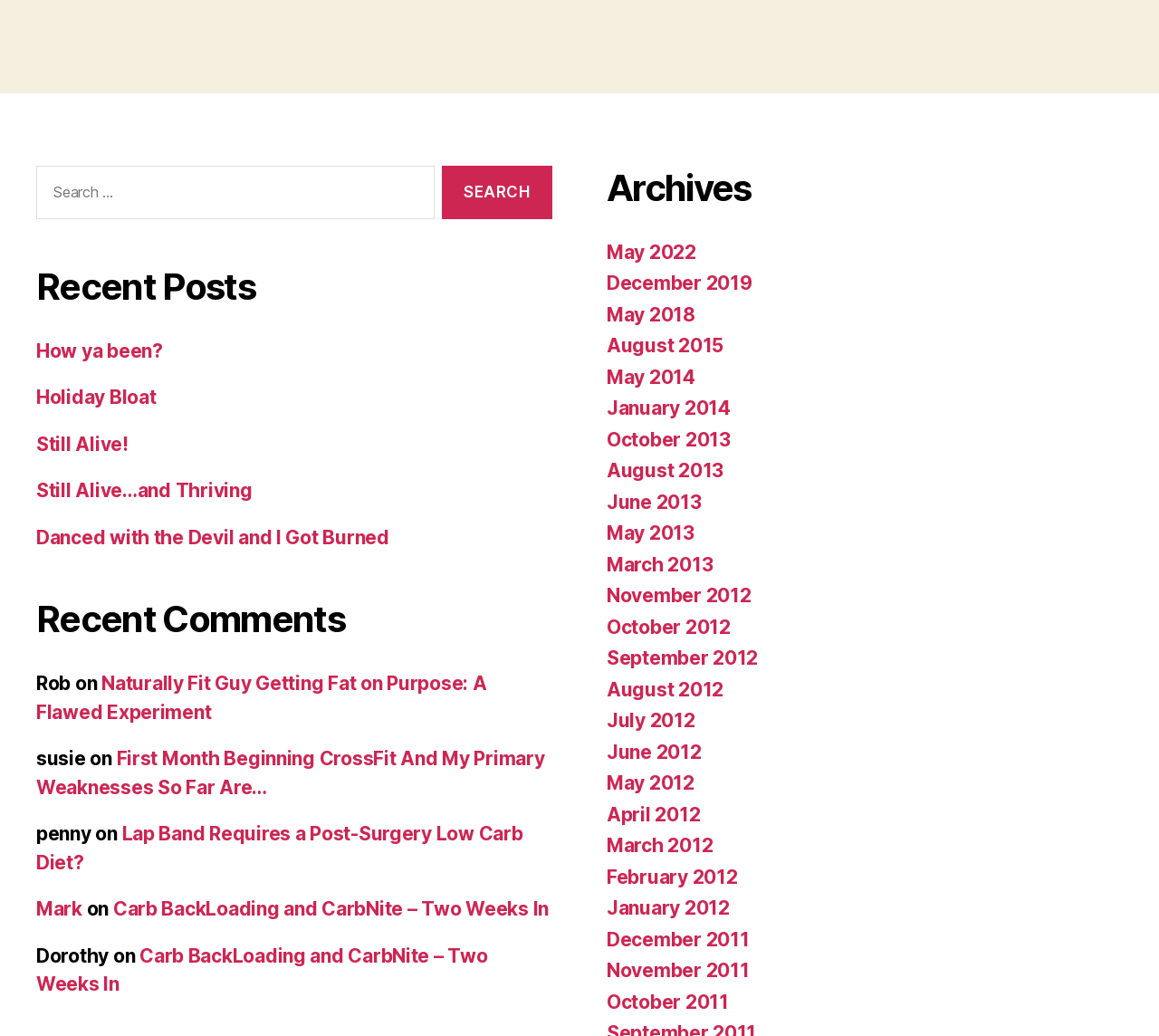Determine the bounding box coordinates of the UI element described below. Use the format (top-left x, top-left y, bottom-right x, bottom-right y) with floating point numbers between 0 and 1: Still Alive…and Thriving

[0.031, 0.462, 0.218, 0.484]